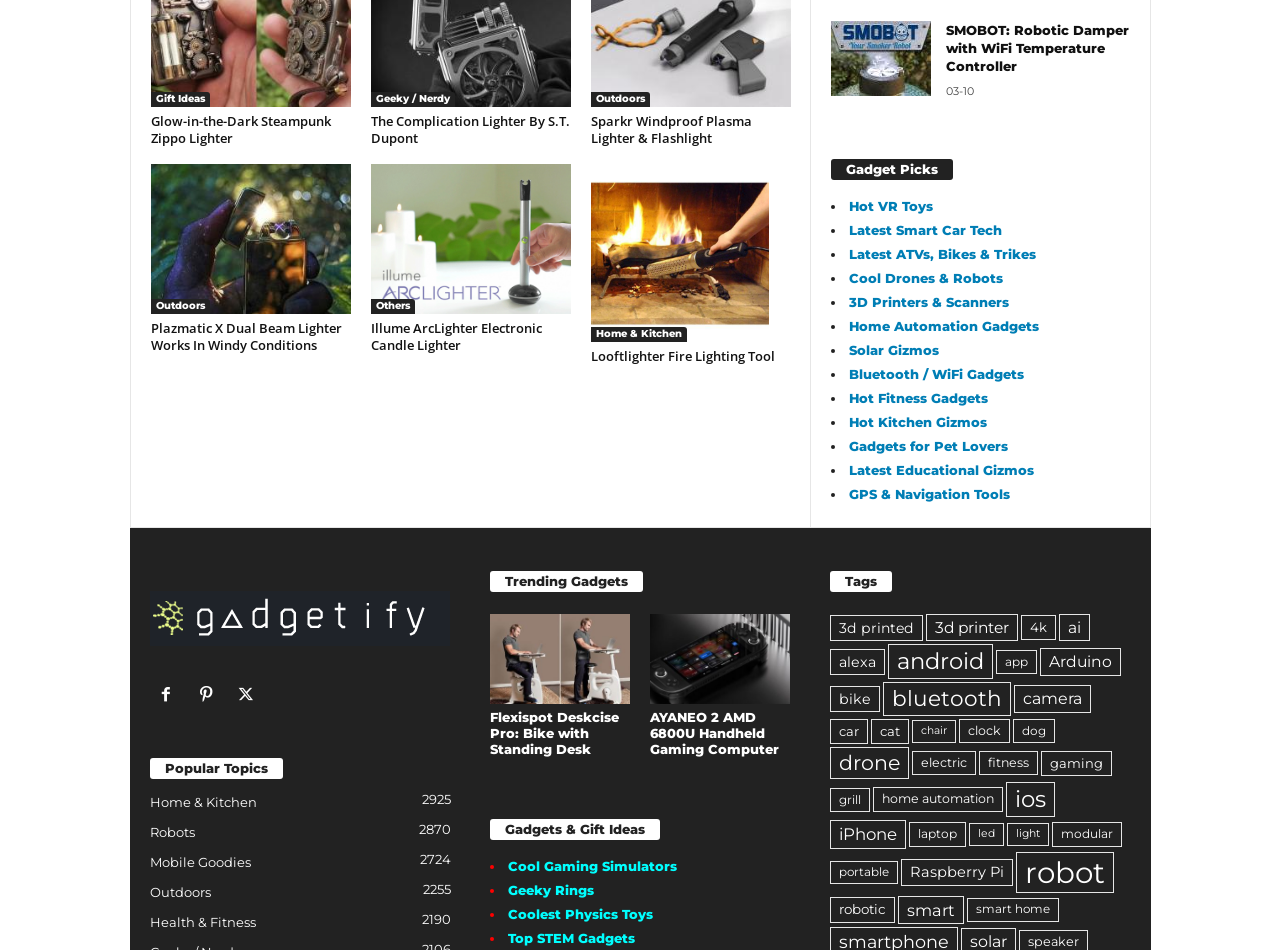Using the format (top-left x, top-left y, bottom-right x, bottom-right y), and given the element description, identify the bounding box coordinates within the screenshot: Raspberry Pi

[0.704, 0.904, 0.791, 0.932]